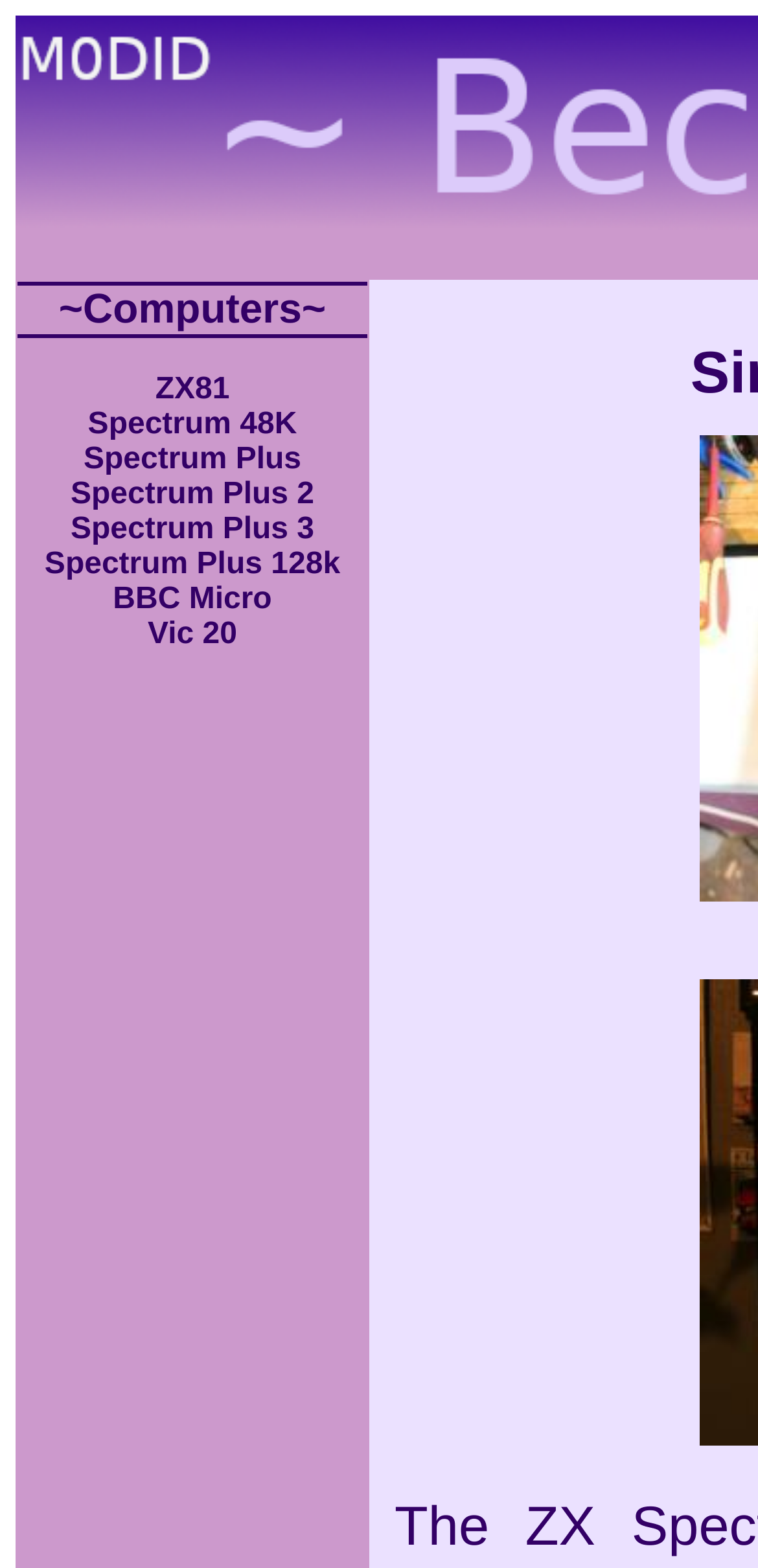What is the category of computers listed?
Using the visual information, reply with a single word or short phrase.

Retro computers